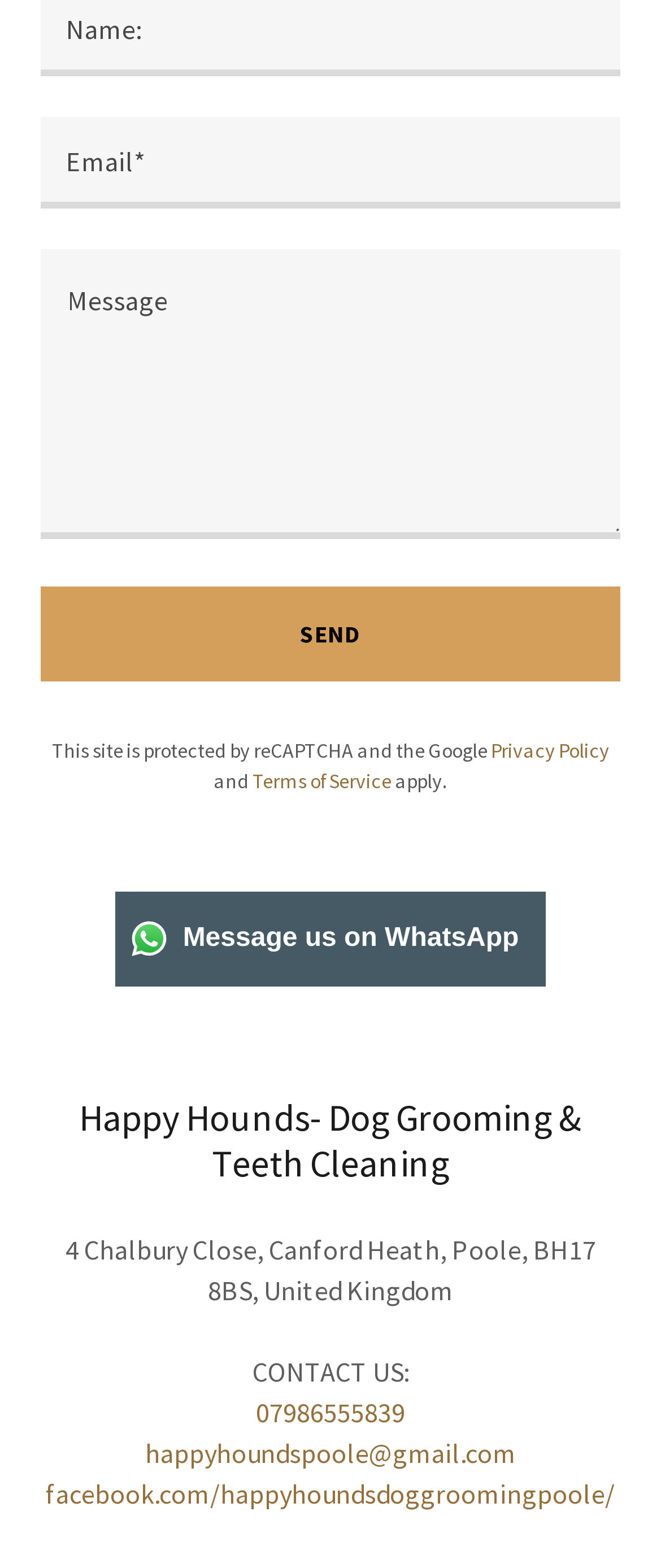Please determine the bounding box of the UI element that matches this description: 07986555839. The coordinates should be given as (top-left x, top-left y, bottom-right x, bottom-right y), with all values between 0 and 1.

[0.387, 0.889, 0.613, 0.911]